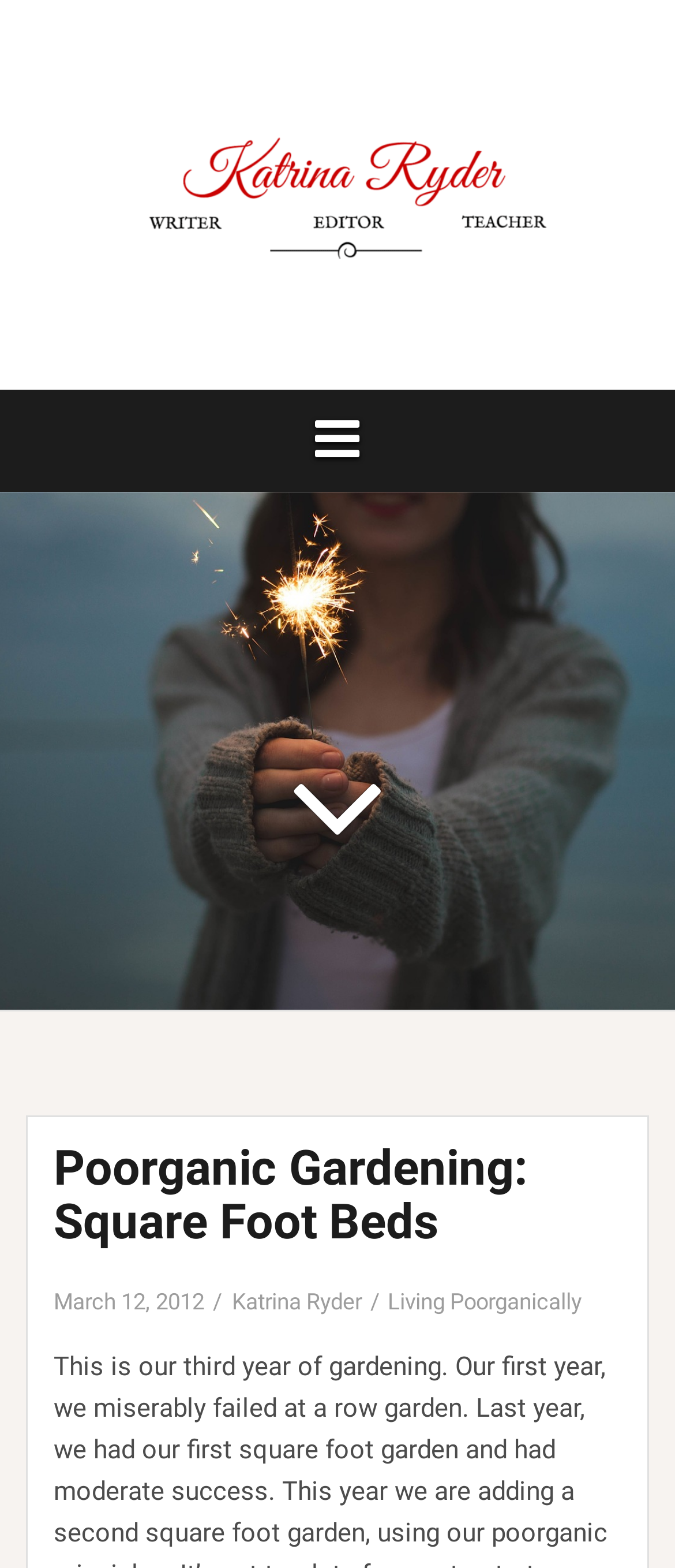Answer the question below in one word or phrase:
What is the topic of the article?

Square Foot Beds